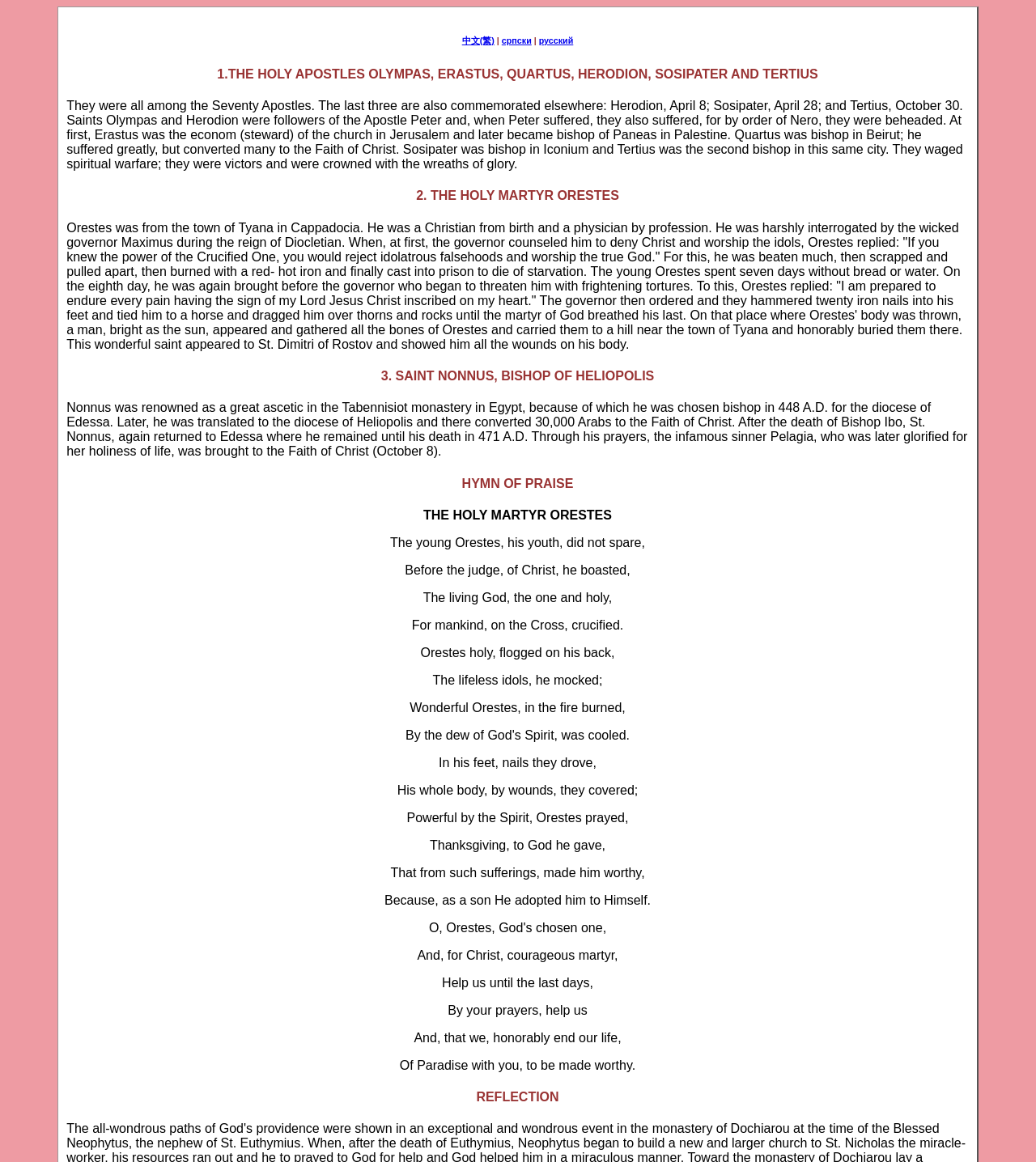Using details from the image, please answer the following question comprehensively:
How many days did Orestes spend without bread or water?

According to the text under the heading '2. THE HOLY MARTYR ORESTES', Orestes spent 7 days without bread or water in prison.